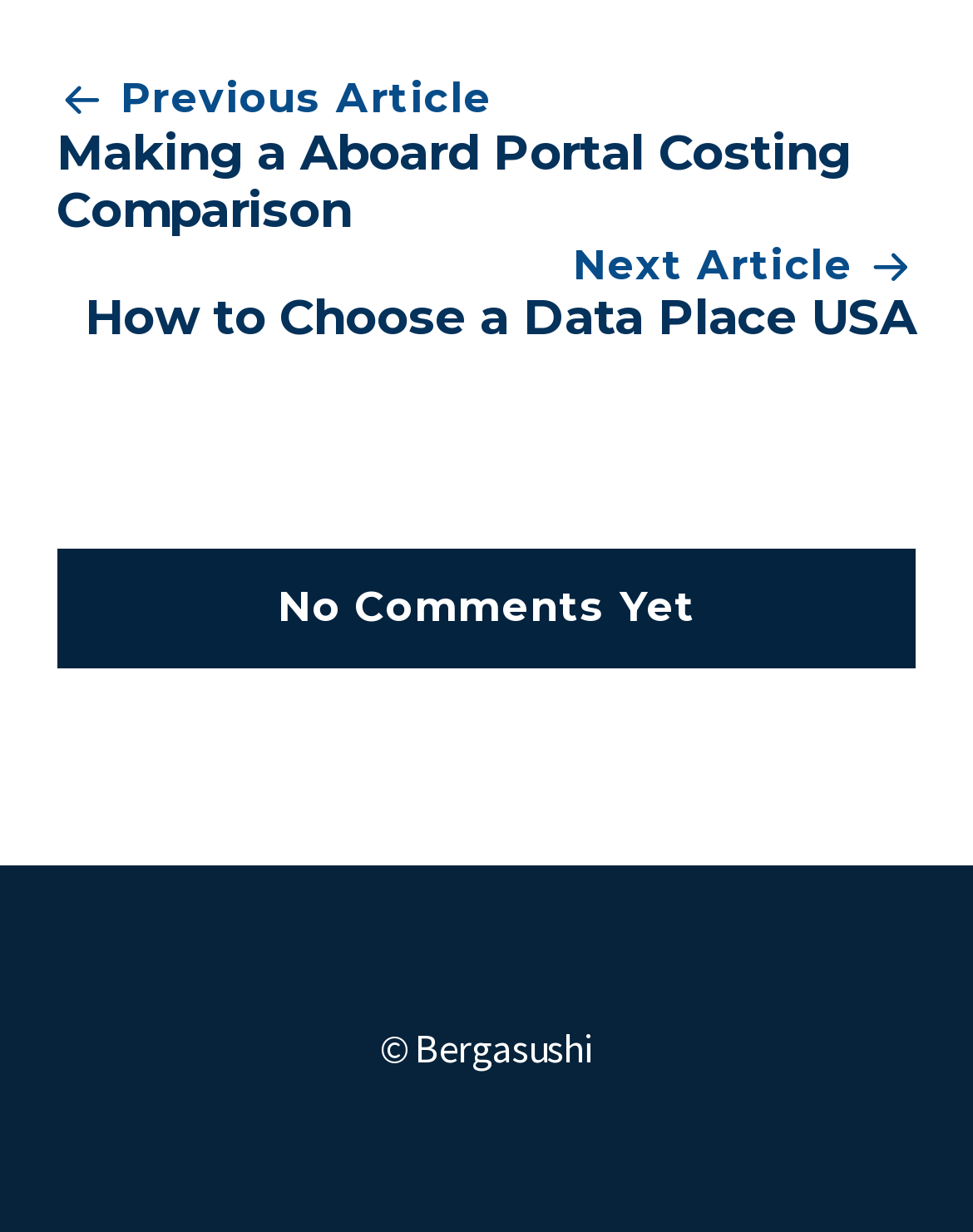Refer to the image and answer the question with as much detail as possible: What is the title of the previous article?

I found the title of the previous article by looking at the navigation section at the top of the webpage, where it says 'Post navigation'. Under this section, I found a link with the text 'Making a Aboard Portal Costing Comparison', which I assume is the title of the previous article.